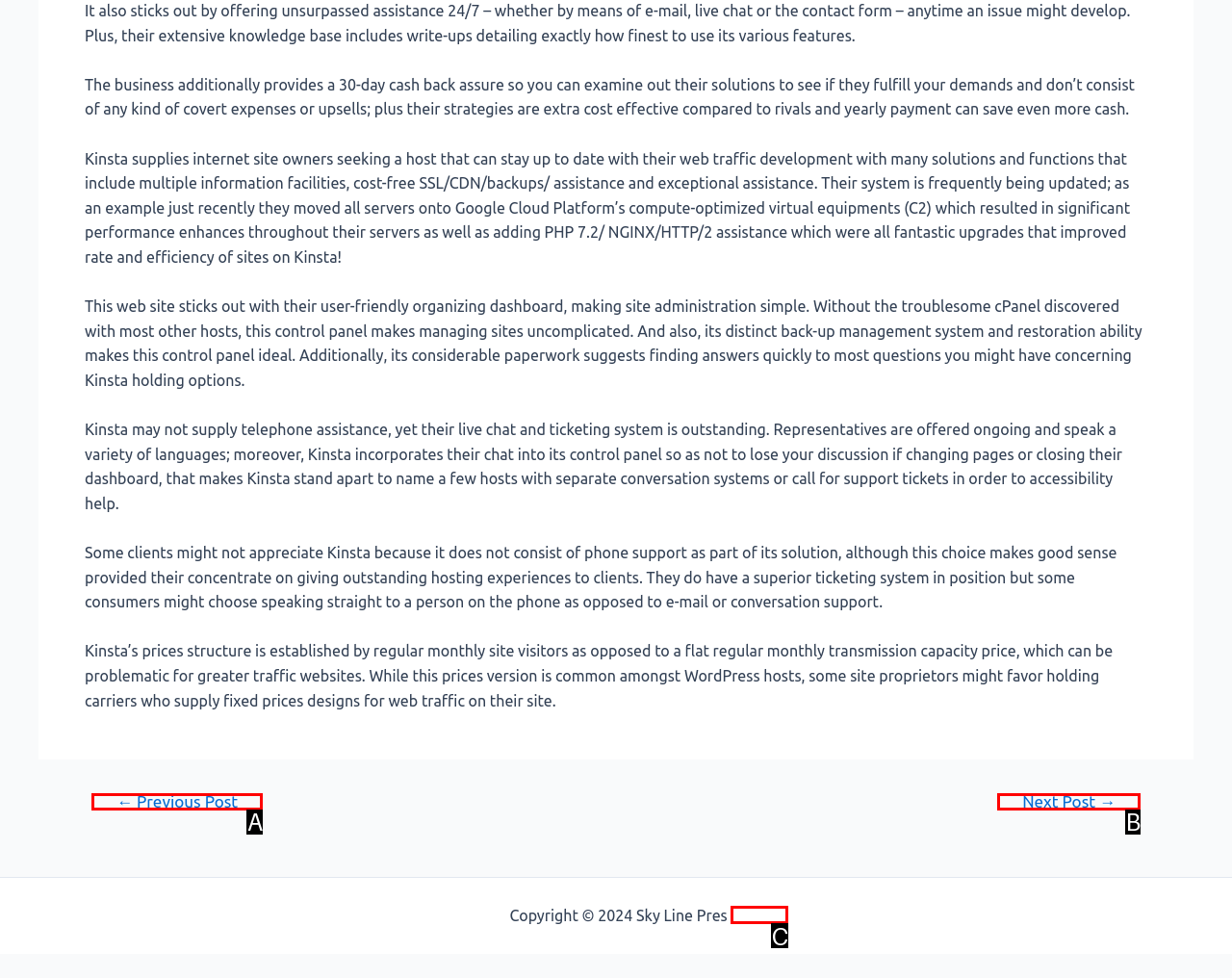Determine which HTML element fits the description: Next Post →. Answer with the letter corresponding to the correct choice.

B